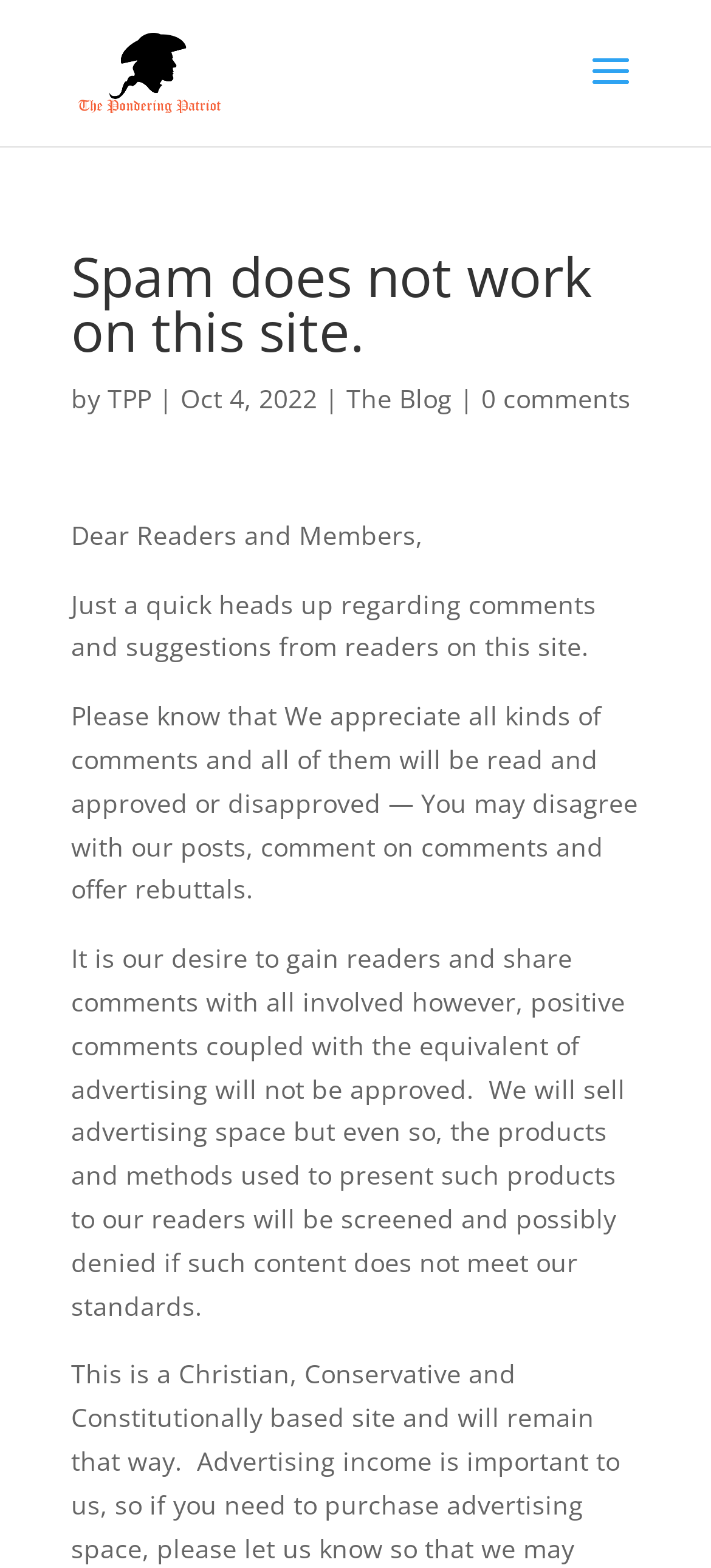Please find and provide the title of the webpage.

Spam does not work on this site.